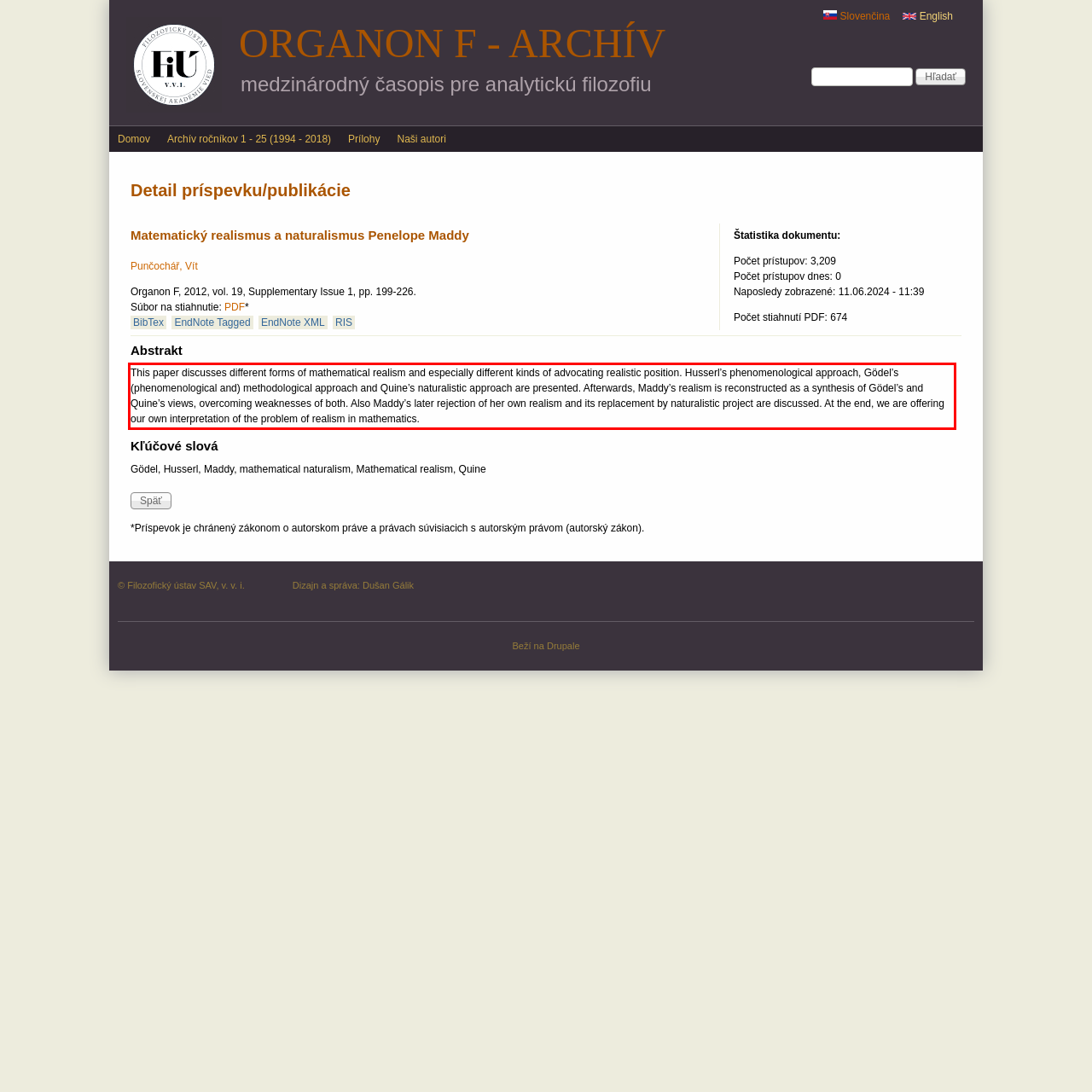You are presented with a screenshot containing a red rectangle. Extract the text found inside this red bounding box.

This paper discusses different forms of mathematical realism and especially different kinds of advocating realistic position. Husserl’s phenomenological approach, Gödel’s (phenomenological and) methodological approach and Quine’s naturalistic approach are presented. Afterwards, Maddy’s realism is reconstructed as a synthesis of Gödel’s and Quine’s views, overcoming weaknesses of both. Also Maddy’s later rejection of her own realism and its replacement by naturalistic project are discussed. At the end, we are offering our own interpretation of the problem of realism in mathematics.